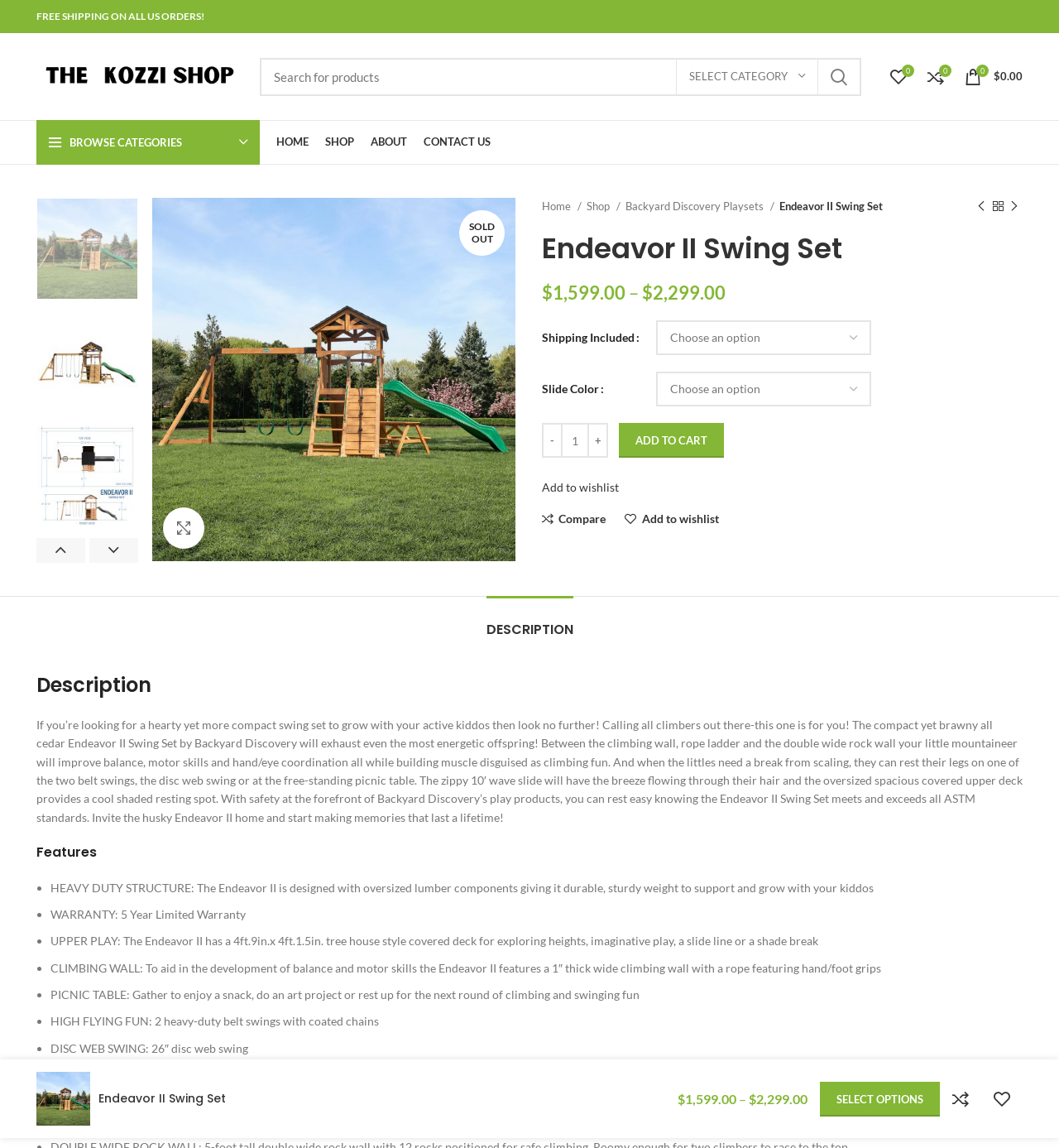Please identify the bounding box coordinates of the area that needs to be clicked to fulfill the following instruction: "Change shipping option."

[0.62, 0.279, 0.823, 0.309]